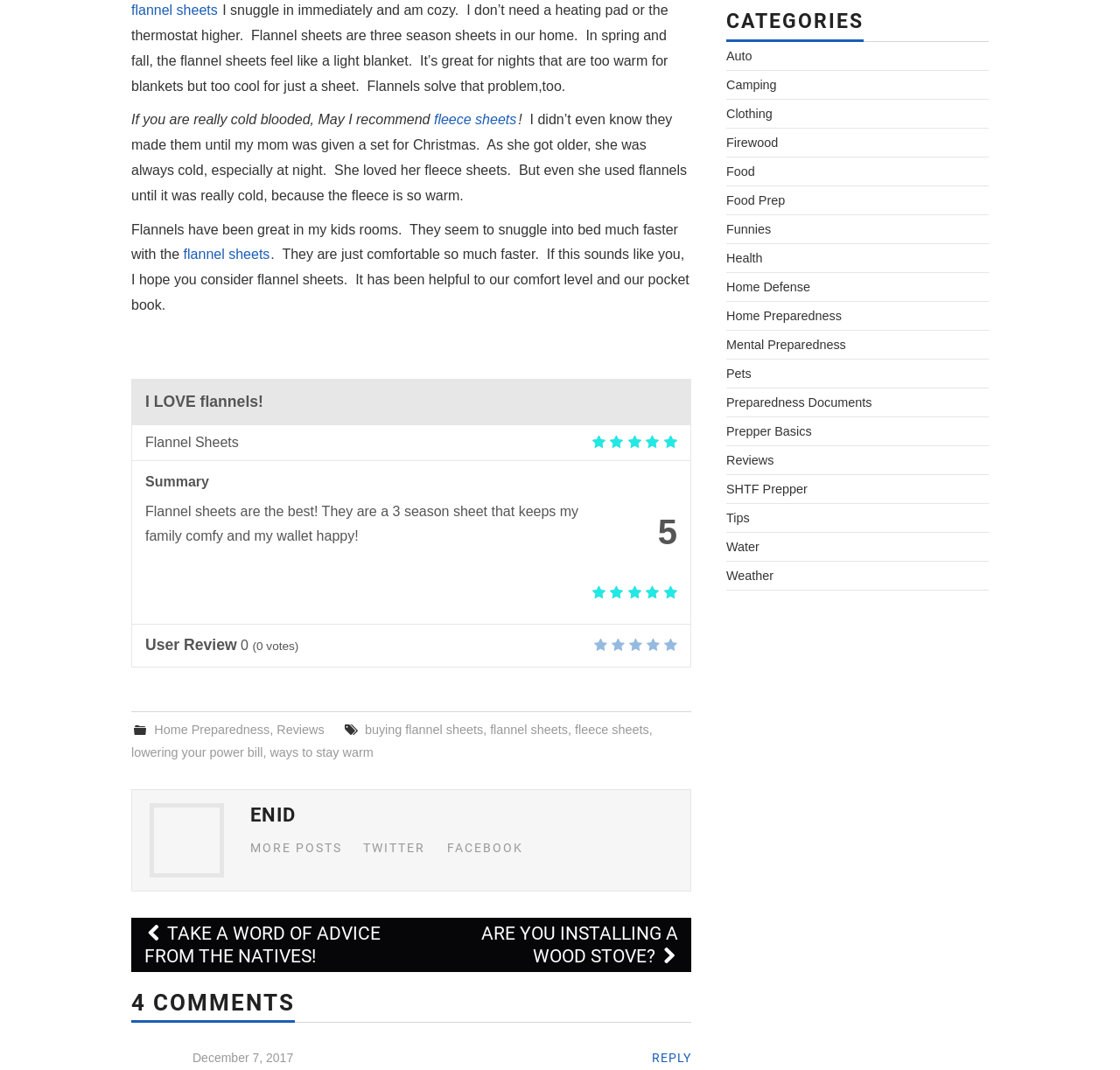Bounding box coordinates should be in the format (top-left x, top-left y, bottom-right x, bottom-right y) and all values should be floating point numbers between 0 and 1. Determine the bounding box coordinate for the UI element described as: lowering your power bill

[0.117, 0.697, 0.235, 0.71]